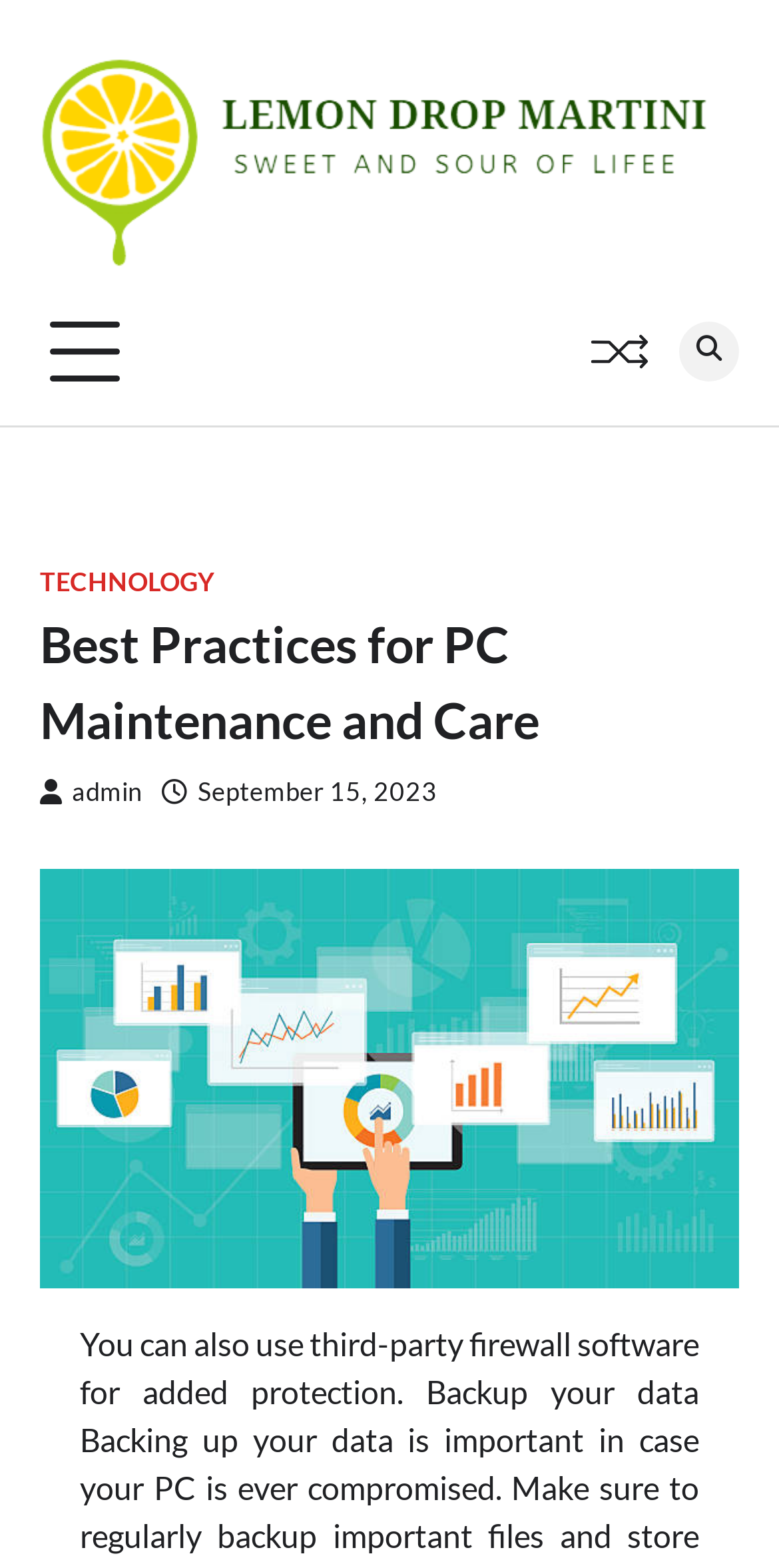Determine the webpage's heading and output its text content.

Best Practices for PC Maintenance and Care